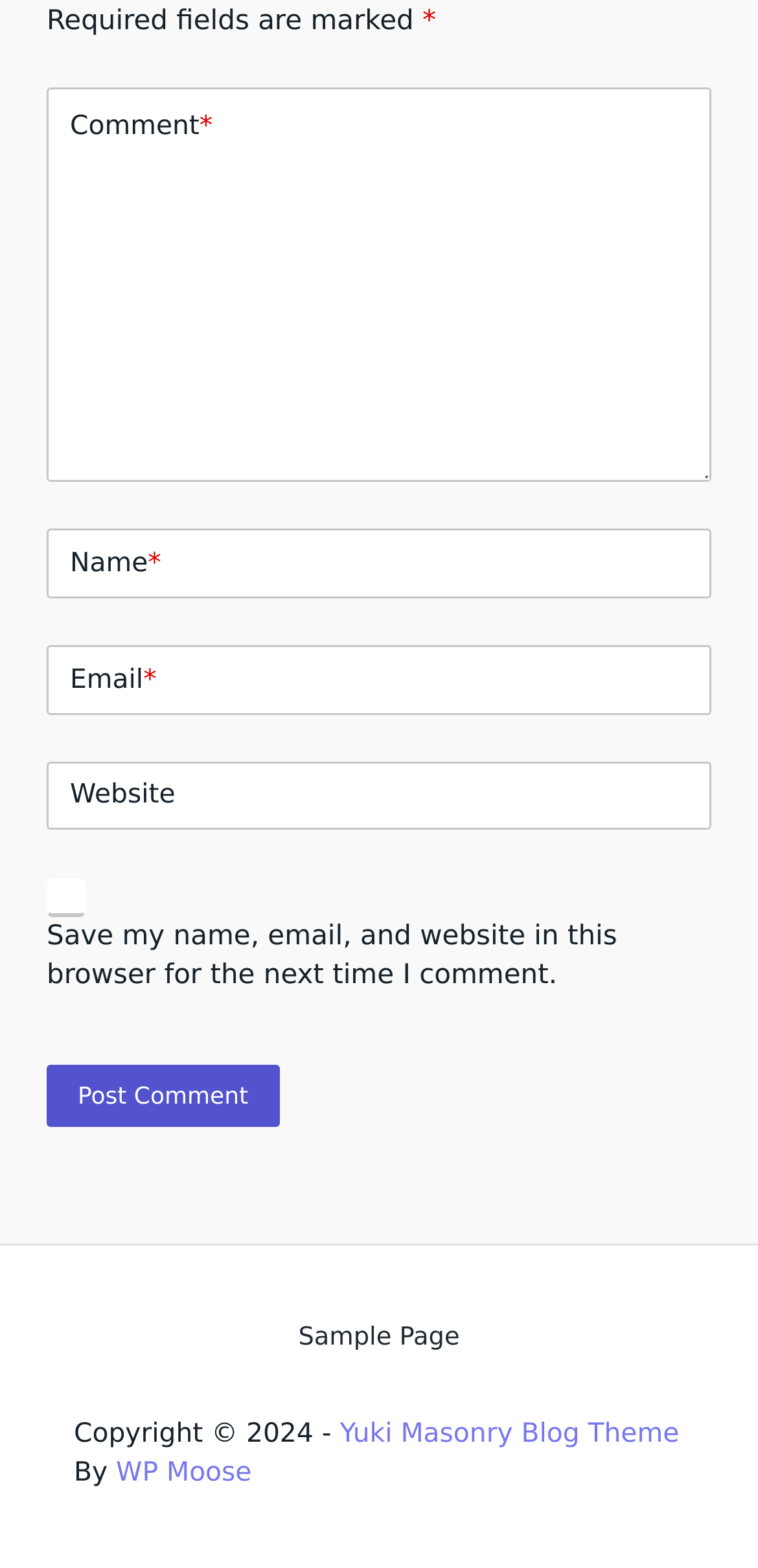Find the bounding box coordinates for the element that must be clicked to complete the instruction: "Type your name". The coordinates should be four float numbers between 0 and 1, indicated as [left, top, right, bottom].

[0.062, 0.338, 0.938, 0.382]